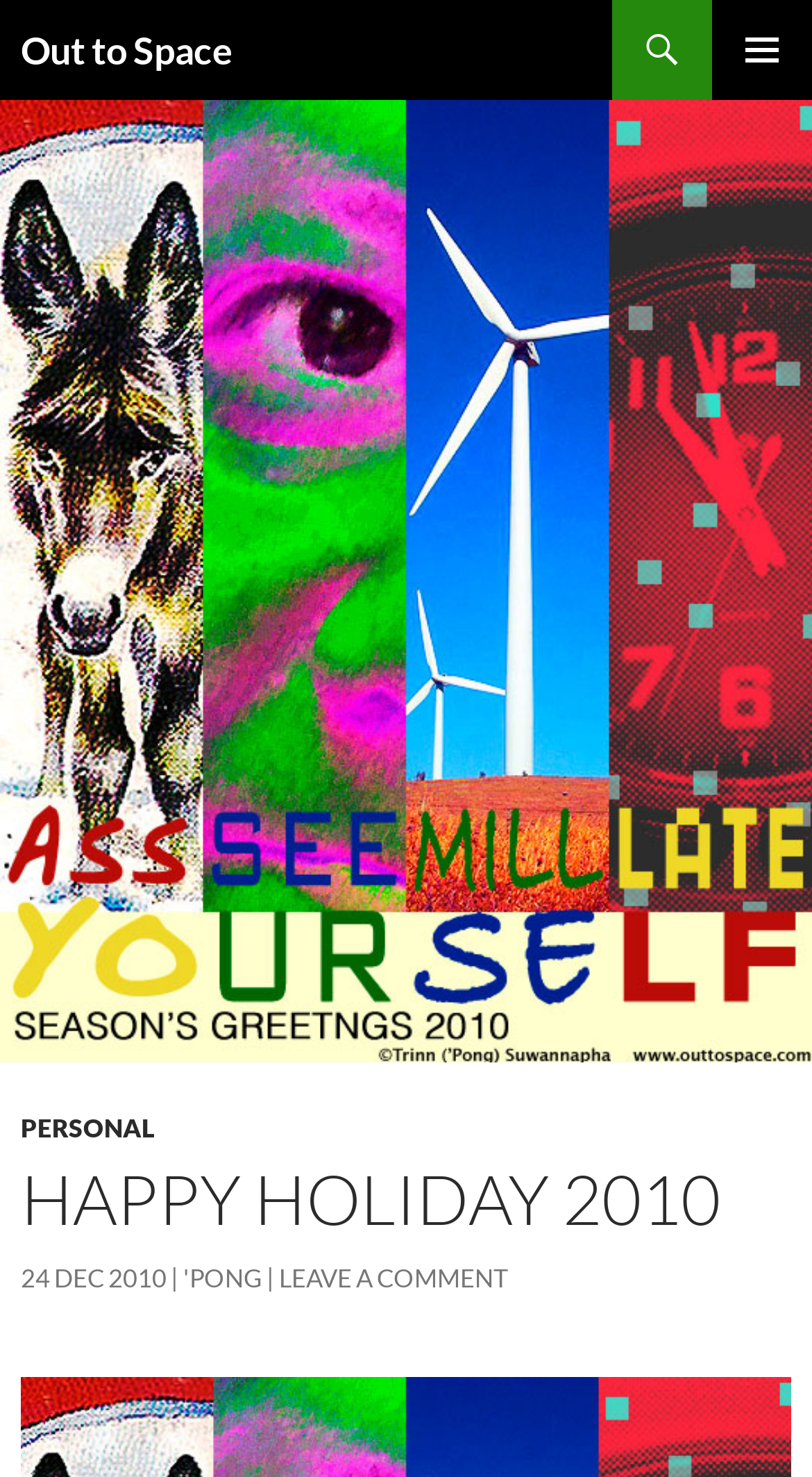Using the description: "Customer Service", identify the bounding box of the corresponding UI element in the screenshot.

None